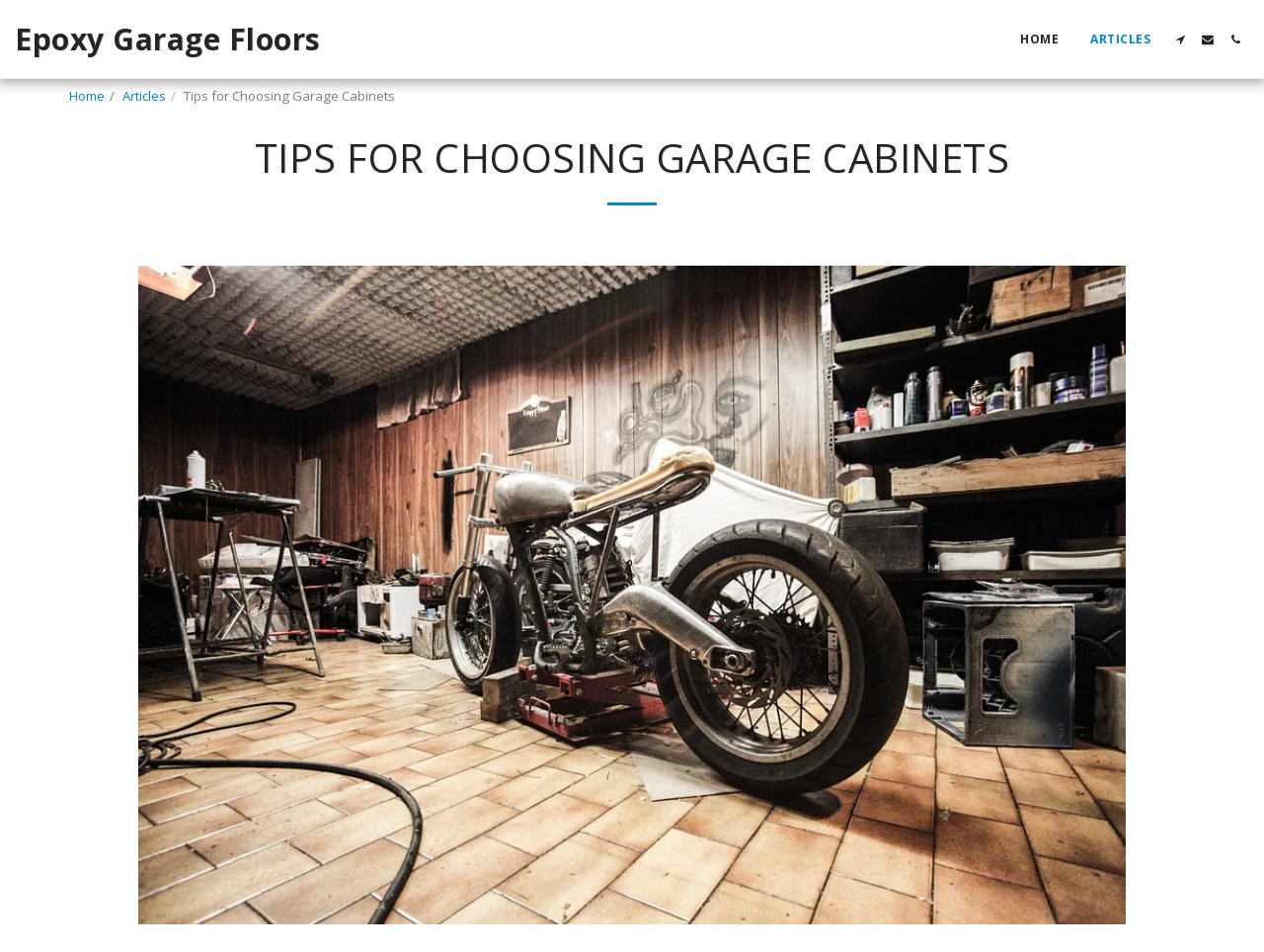What is the main topic of this webpage?
Please provide a comprehensive answer based on the details in the screenshot.

Based on the heading 'TIPS FOR CHOOSING GARAGE CABINETS' and the static text 'Tips for Choosing Garage Cabinets', it is clear that the main topic of this webpage is related to garage cabinets.